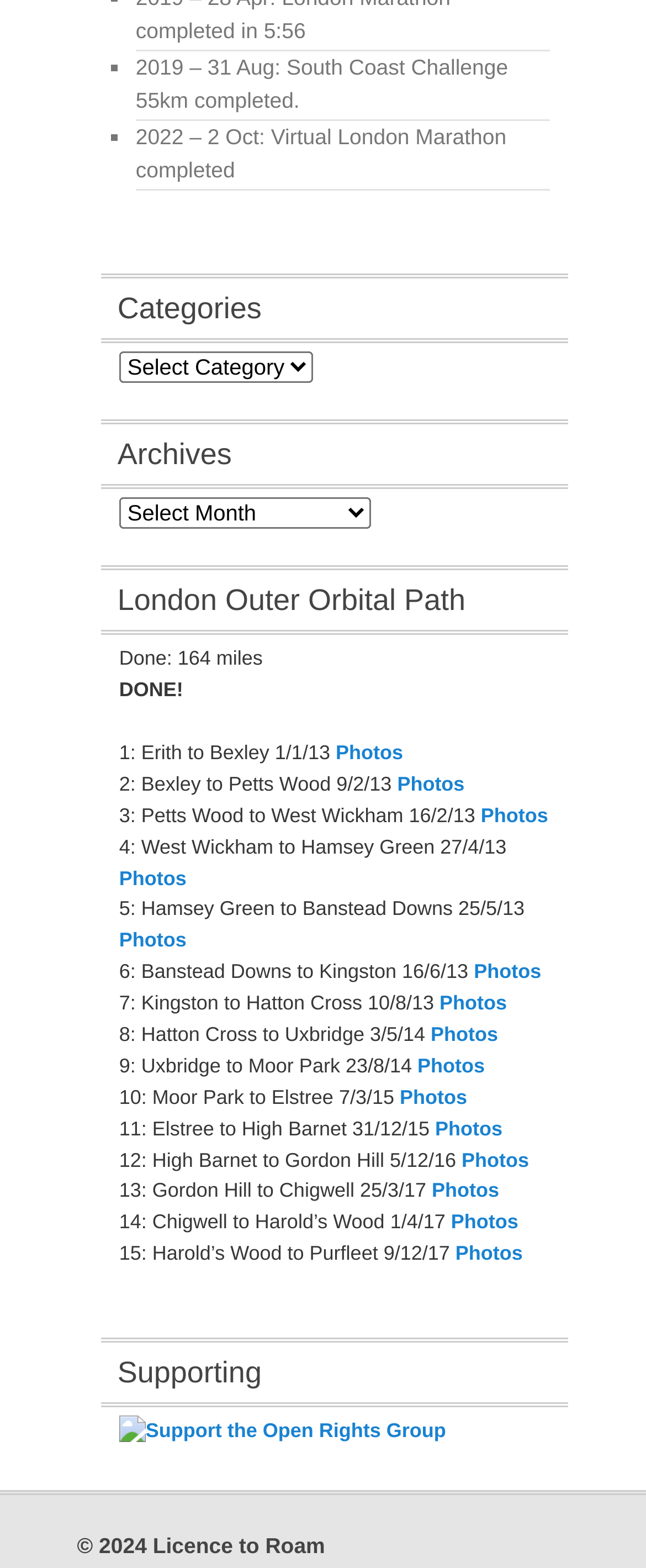Identify the bounding box for the UI element specified in this description: "Photos". The coordinates must be four float numbers between 0 and 1, formatted as [left, top, right, bottom].

[0.52, 0.473, 0.624, 0.487]